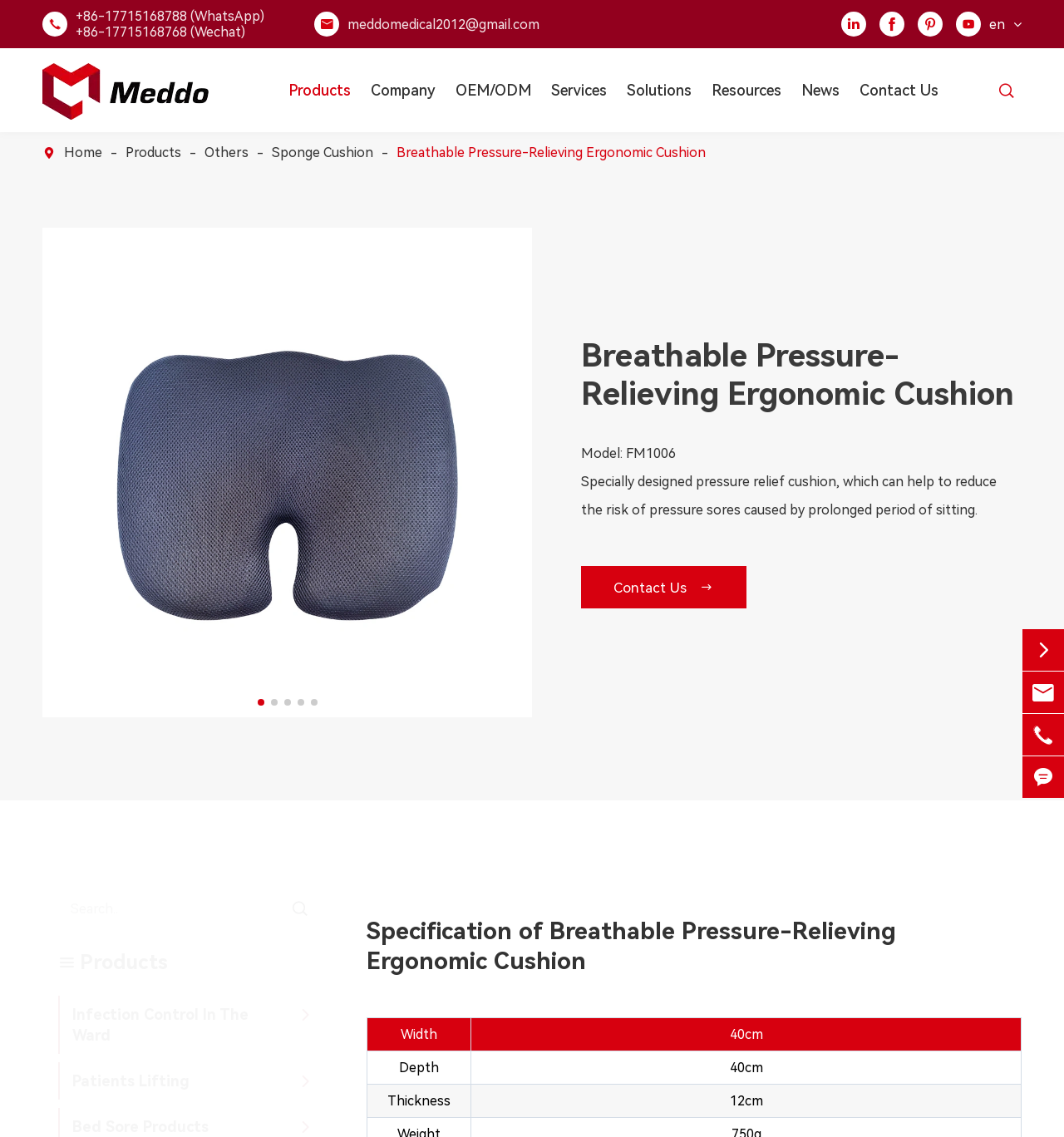Please extract the webpage's main title and generate its text content.

Breathable Pressure-Relieving Ergonomic Cushion